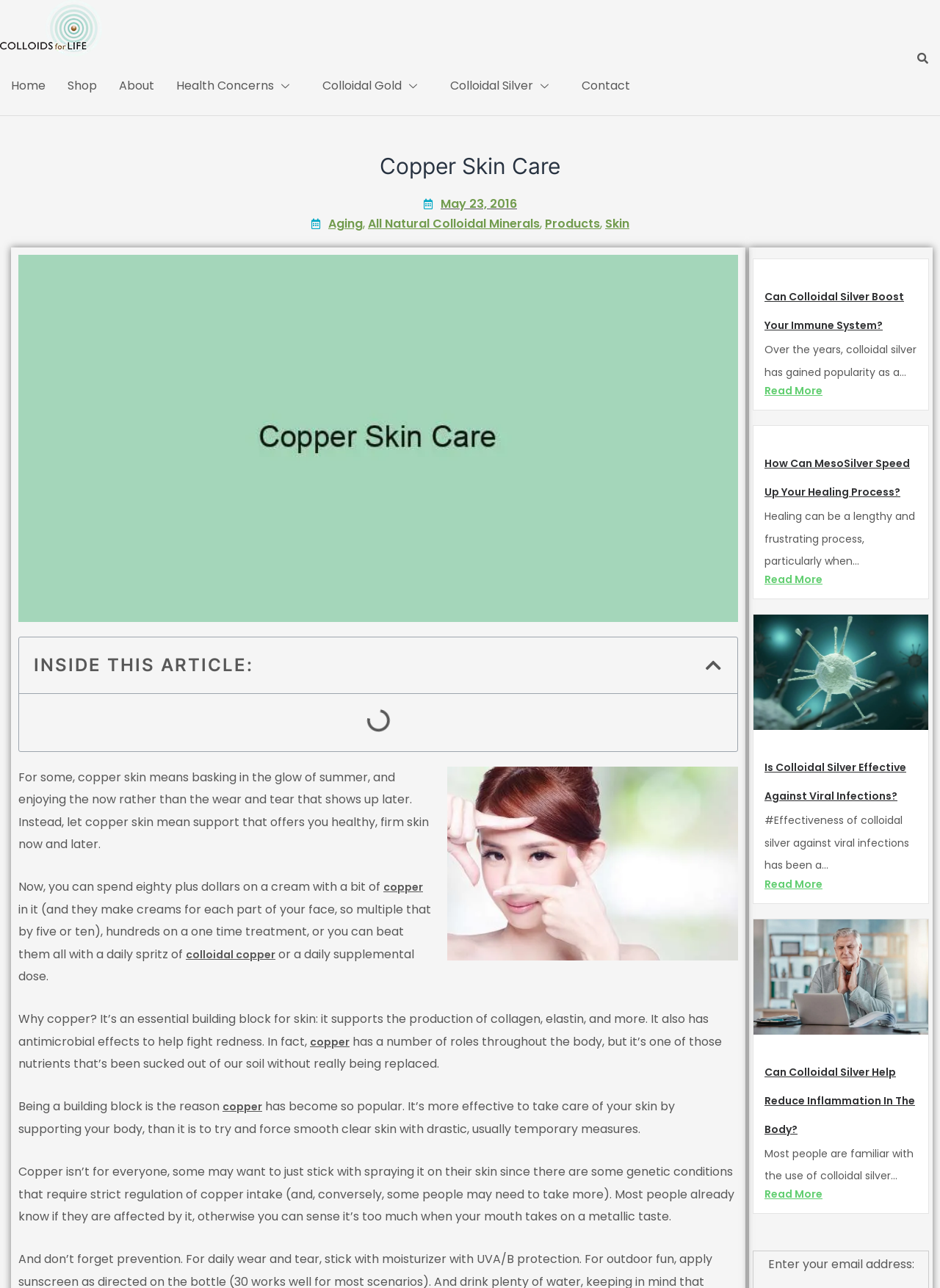Find the bounding box coordinates of the element to click in order to complete this instruction: "Click on 'MAN PAGES'". The bounding box coordinates must be four float numbers between 0 and 1, denoted as [left, top, right, bottom].

None